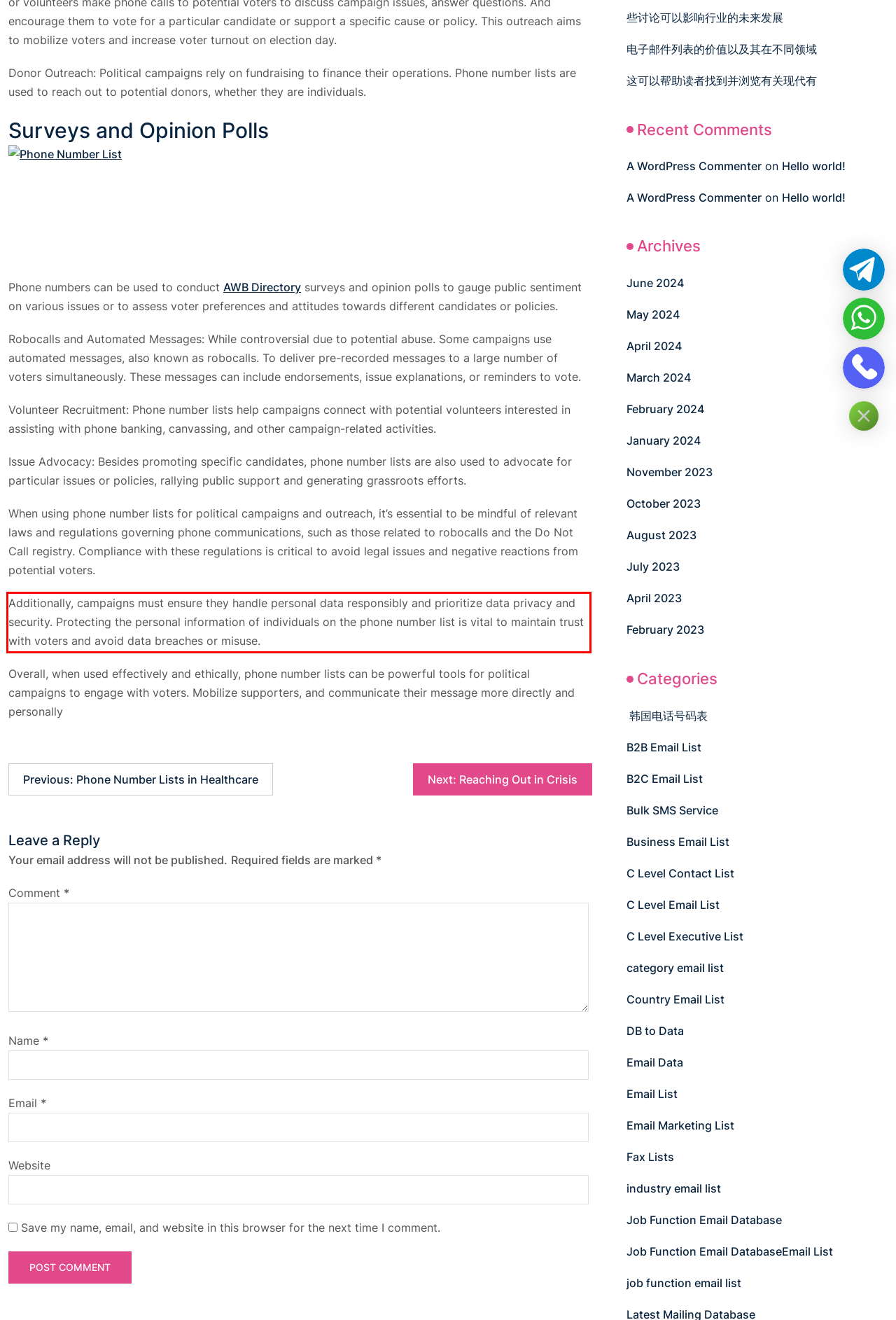Review the webpage screenshot provided, and perform OCR to extract the text from the red bounding box.

Additionally, campaigns must ensure they handle personal data responsibly and prioritize data privacy and security. Protecting the personal information of individuals on the phone number list is vital to maintain trust with voters and avoid data breaches or misuse.